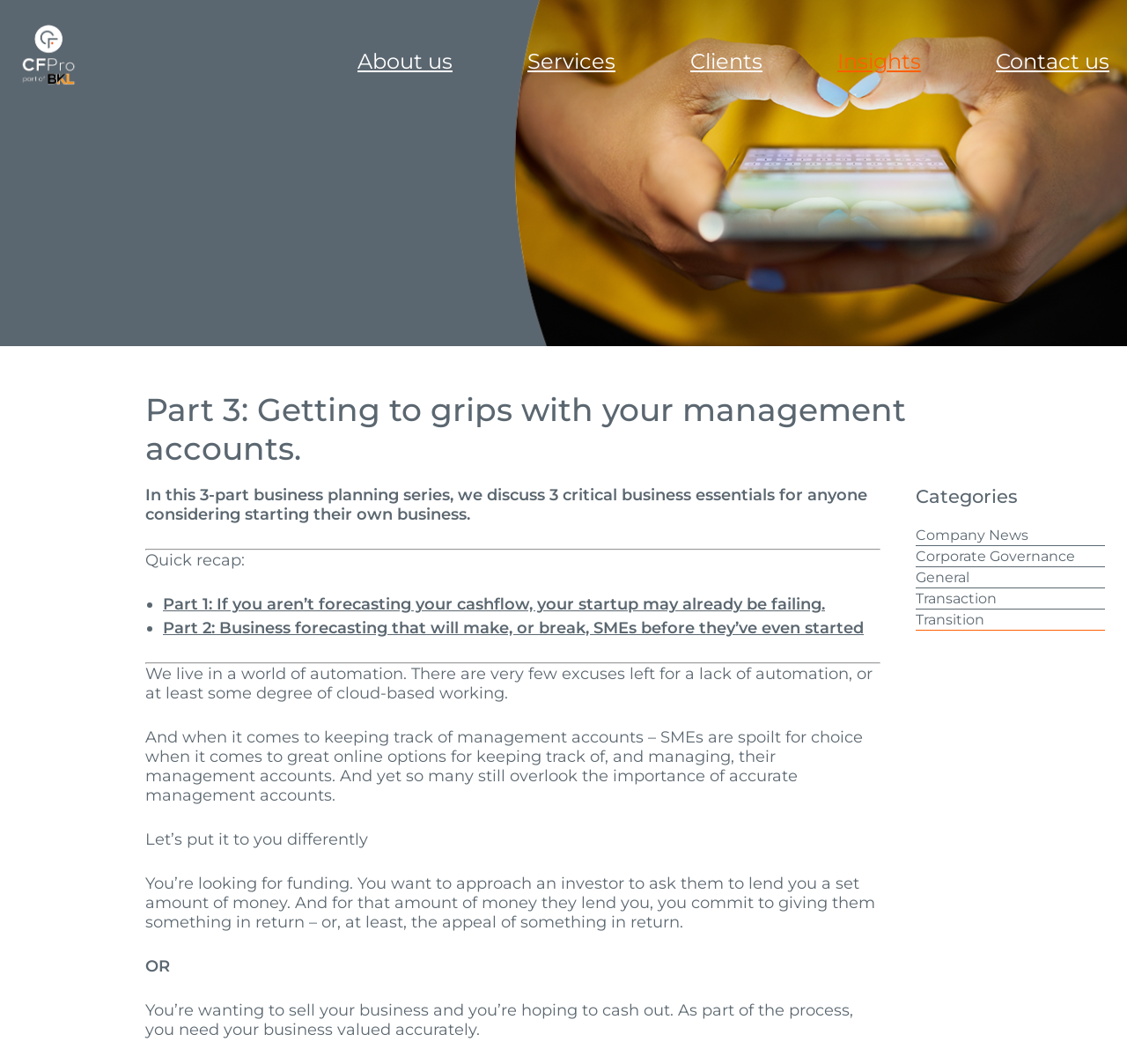Locate the bounding box coordinates of the region to be clicked to comply with the following instruction: "Click on the 'Login' link". The coordinates must be four float numbers between 0 and 1, in the form [left, top, right, bottom].

None